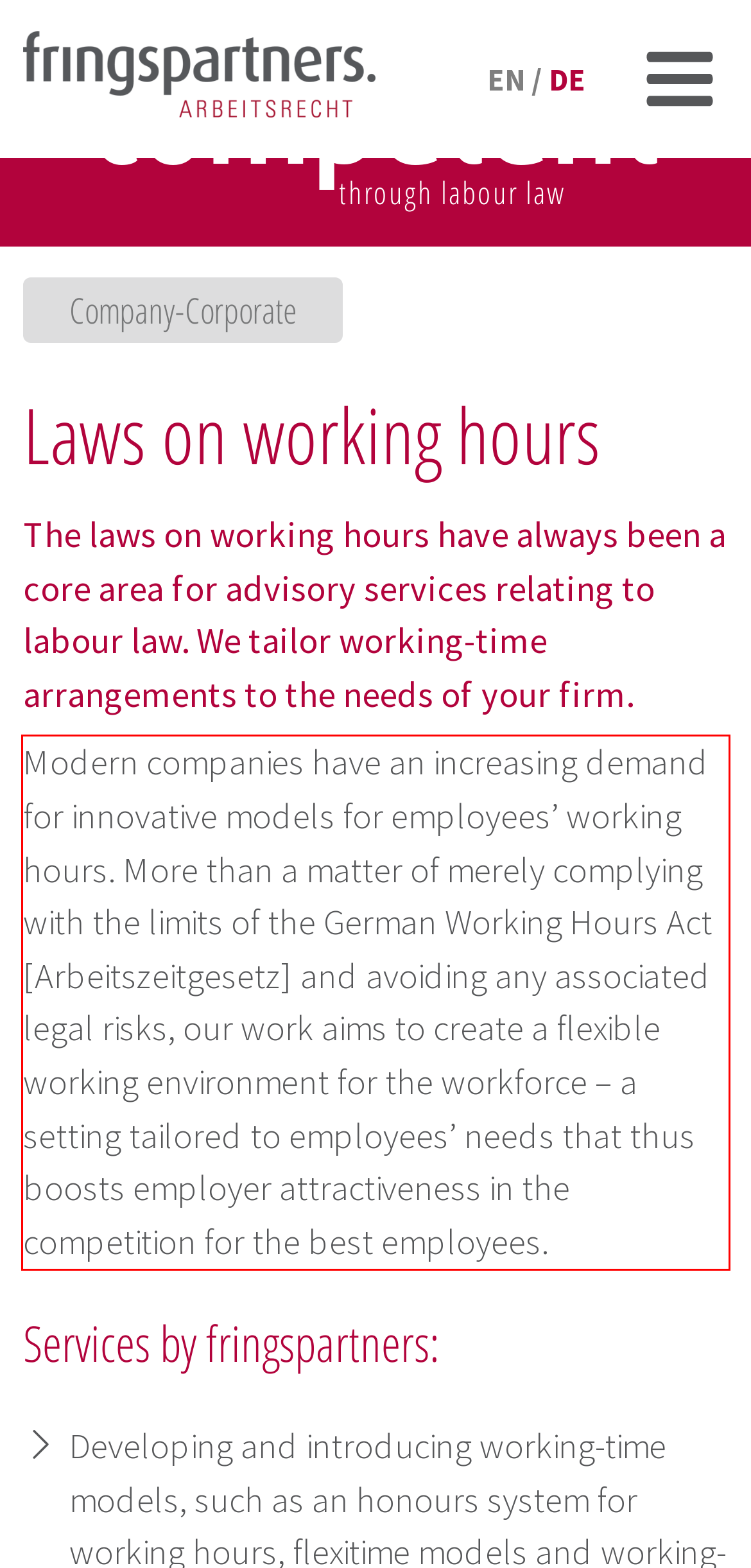Using the provided webpage screenshot, recognize the text content in the area marked by the red bounding box.

Modern companies have an increasing demand for innovative models for employees’ working hours. More than a matter of merely complying with the limits of the German Working Hours Act [Arbeitszeitgesetz] and avoiding any associated legal risks, our work aims to create a flexible working environment for the workforce – a setting tailored to employees’ needs that thus boosts employer attractiveness in the competition for the best employees.